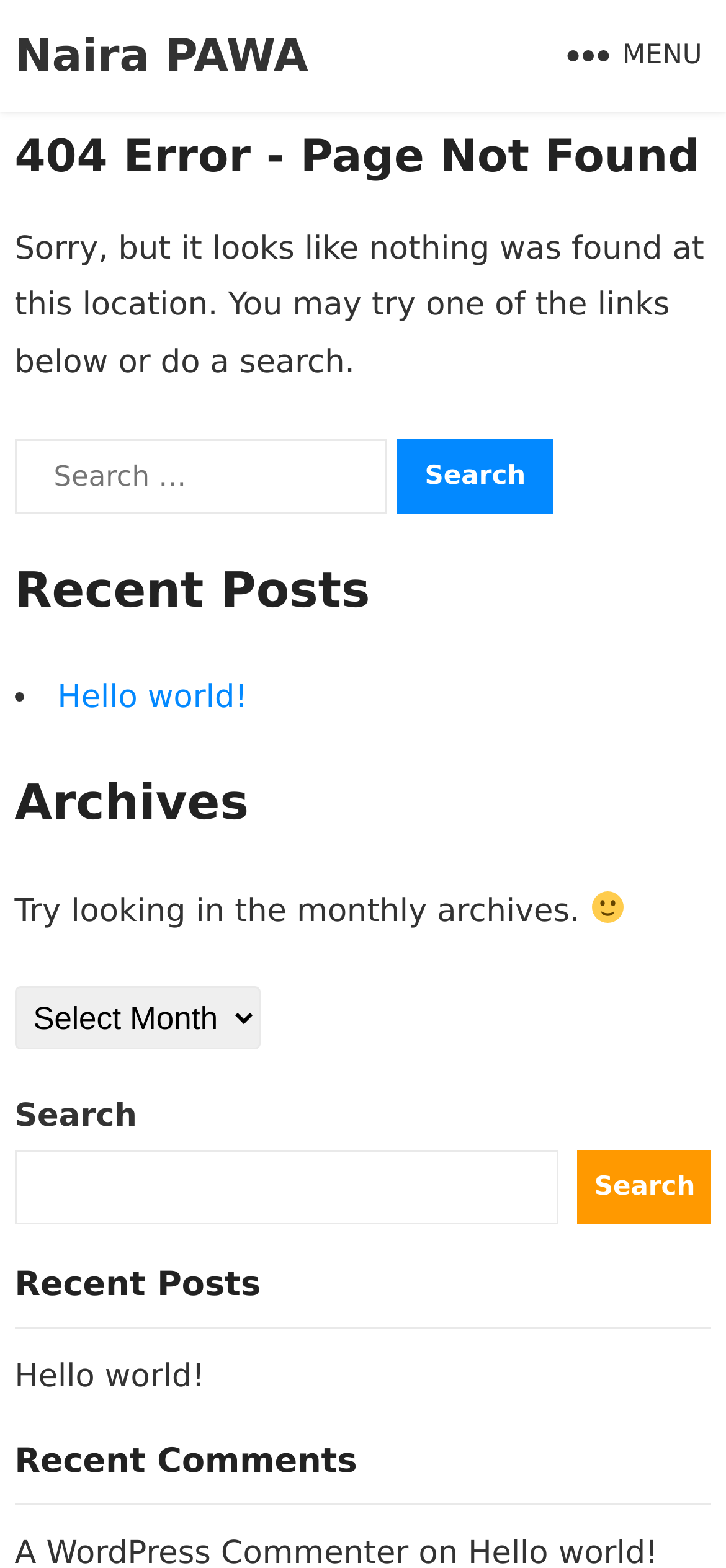Find the bounding box coordinates for the UI element whose description is: "parent_node: Search name="s"". The coordinates should be four float numbers between 0 and 1, in the format [left, top, right, bottom].

[0.02, 0.733, 0.77, 0.781]